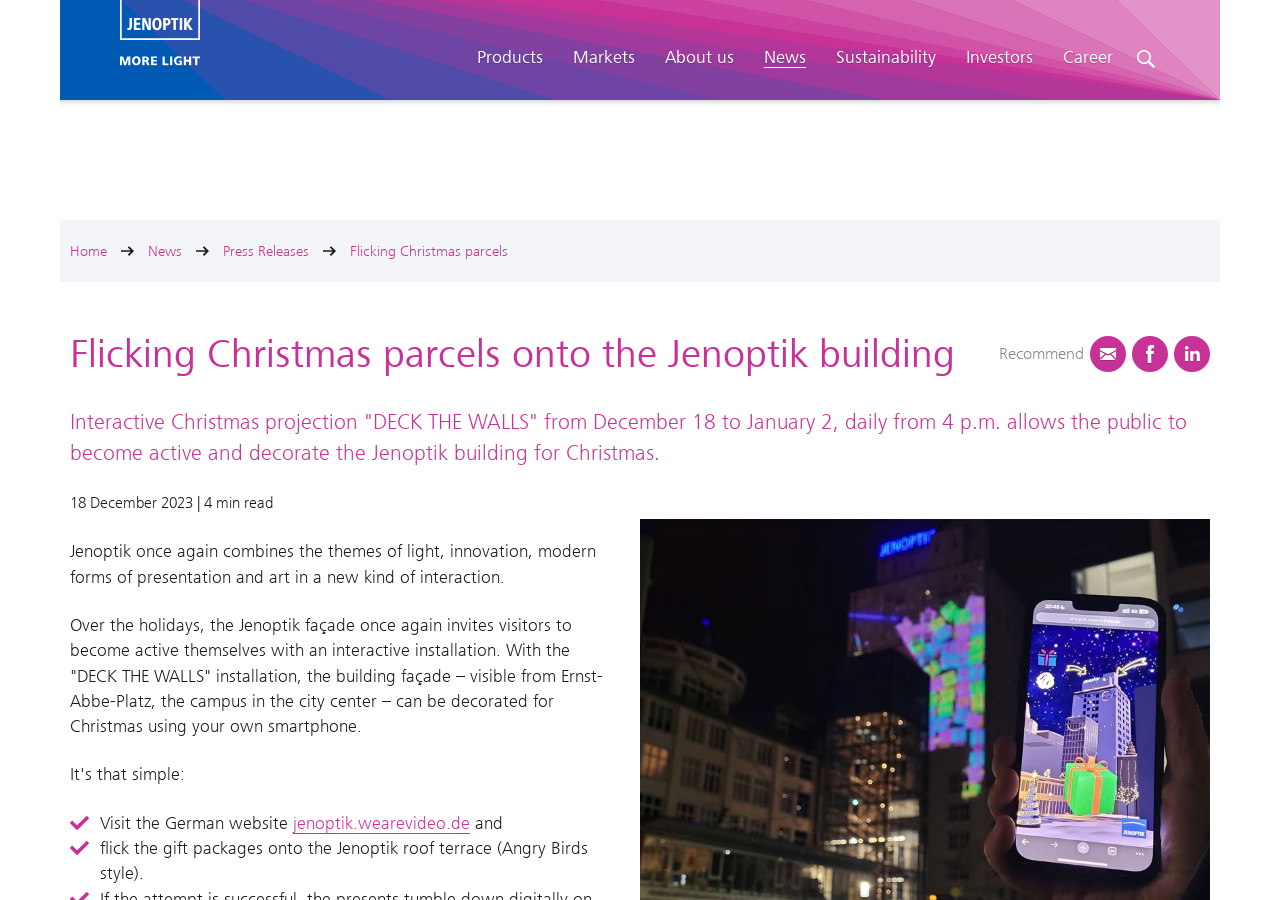Could you highlight the region that needs to be clicked to execute the instruction: "Click the 'Facebook' link"?

[0.884, 0.373, 0.912, 0.413]